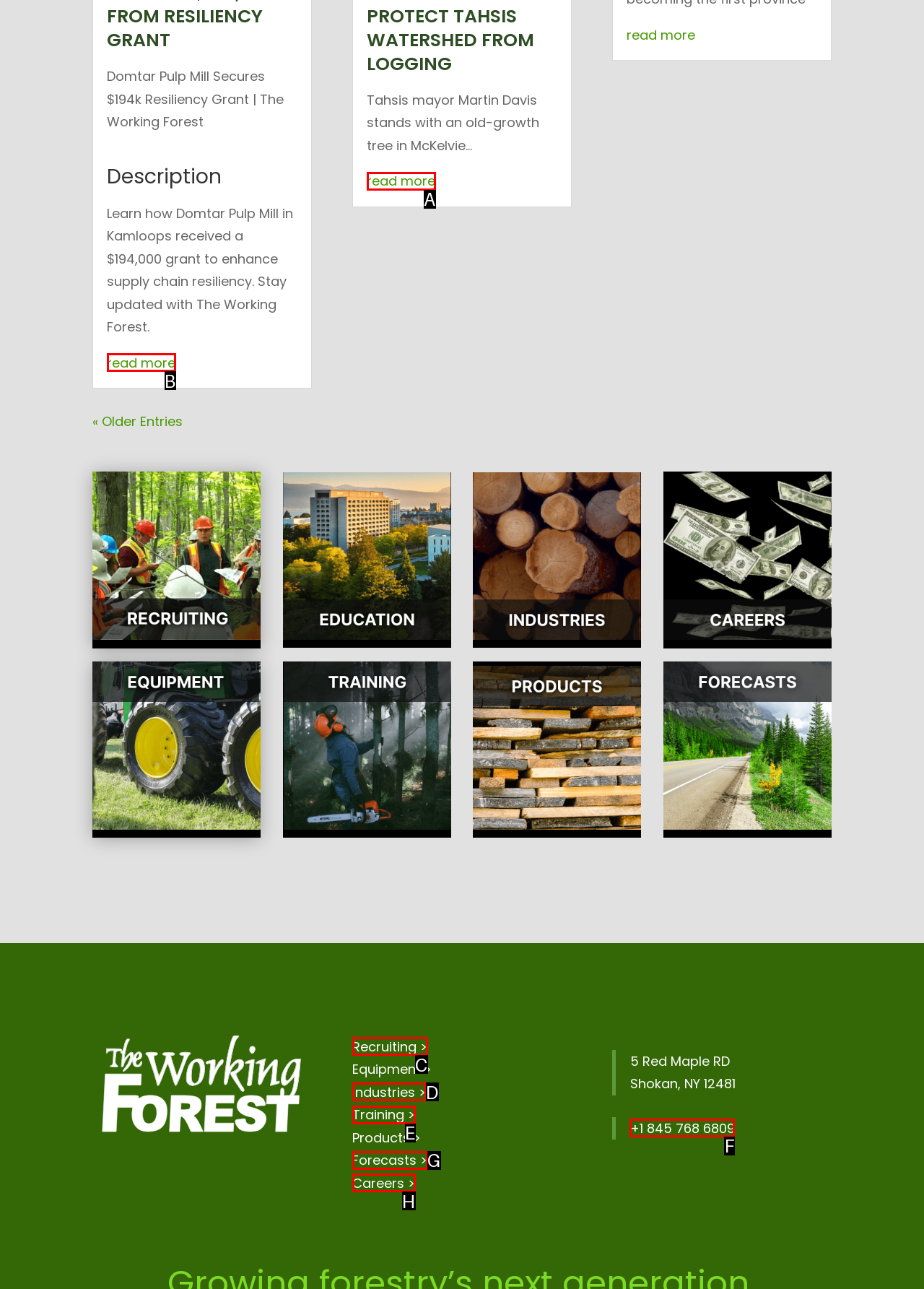Find the option you need to click to complete the following instruction: call +1 845 768 6809
Answer with the corresponding letter from the choices given directly.

F